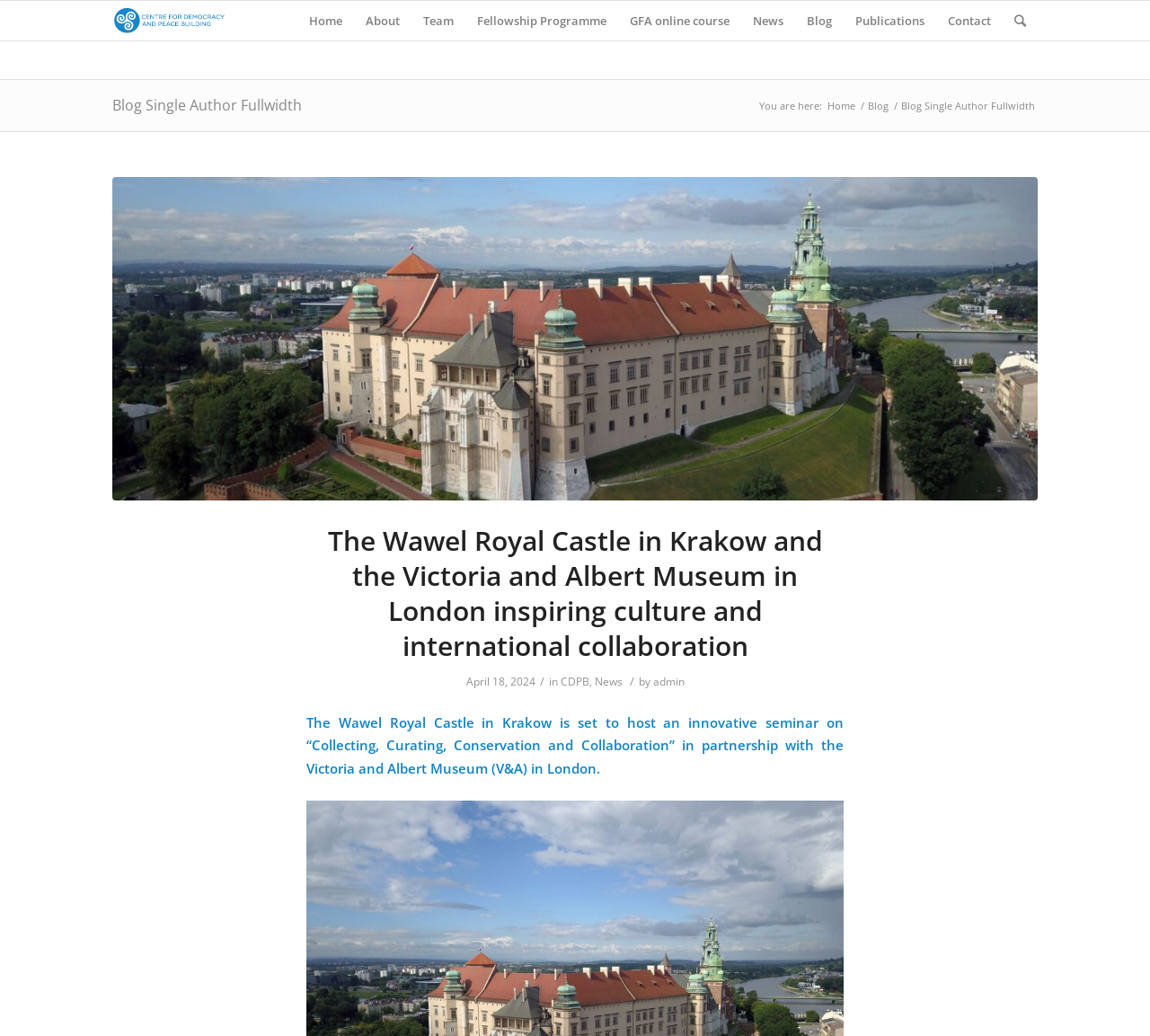Determine the bounding box coordinates for the UI element matching this description: "ABOUT".

None